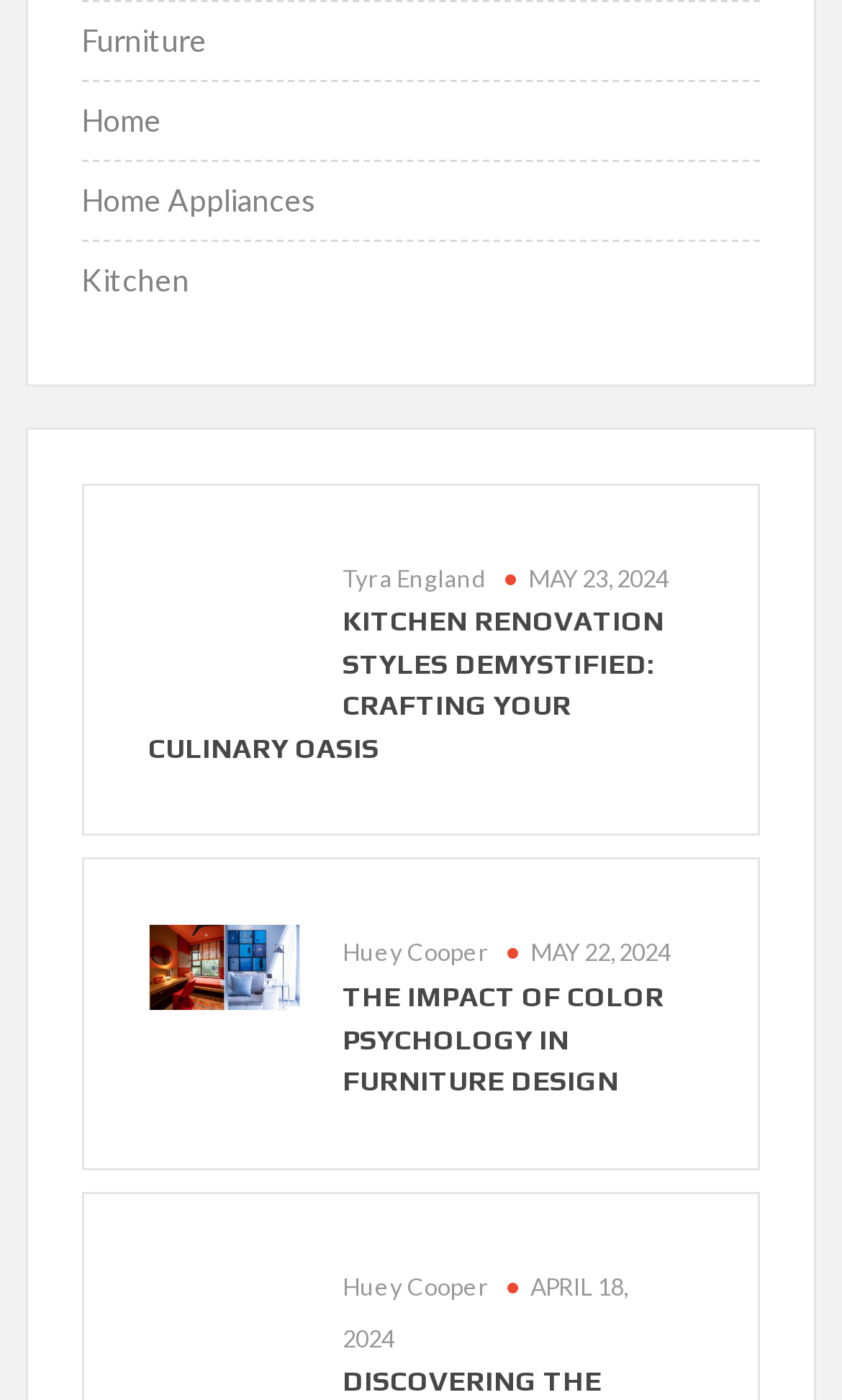For the element described, predict the bounding box coordinates as (top-left x, top-left y, bottom-right x, bottom-right y). All values should be between 0 and 1. Element description: Home

[0.097, 0.066, 0.192, 0.106]